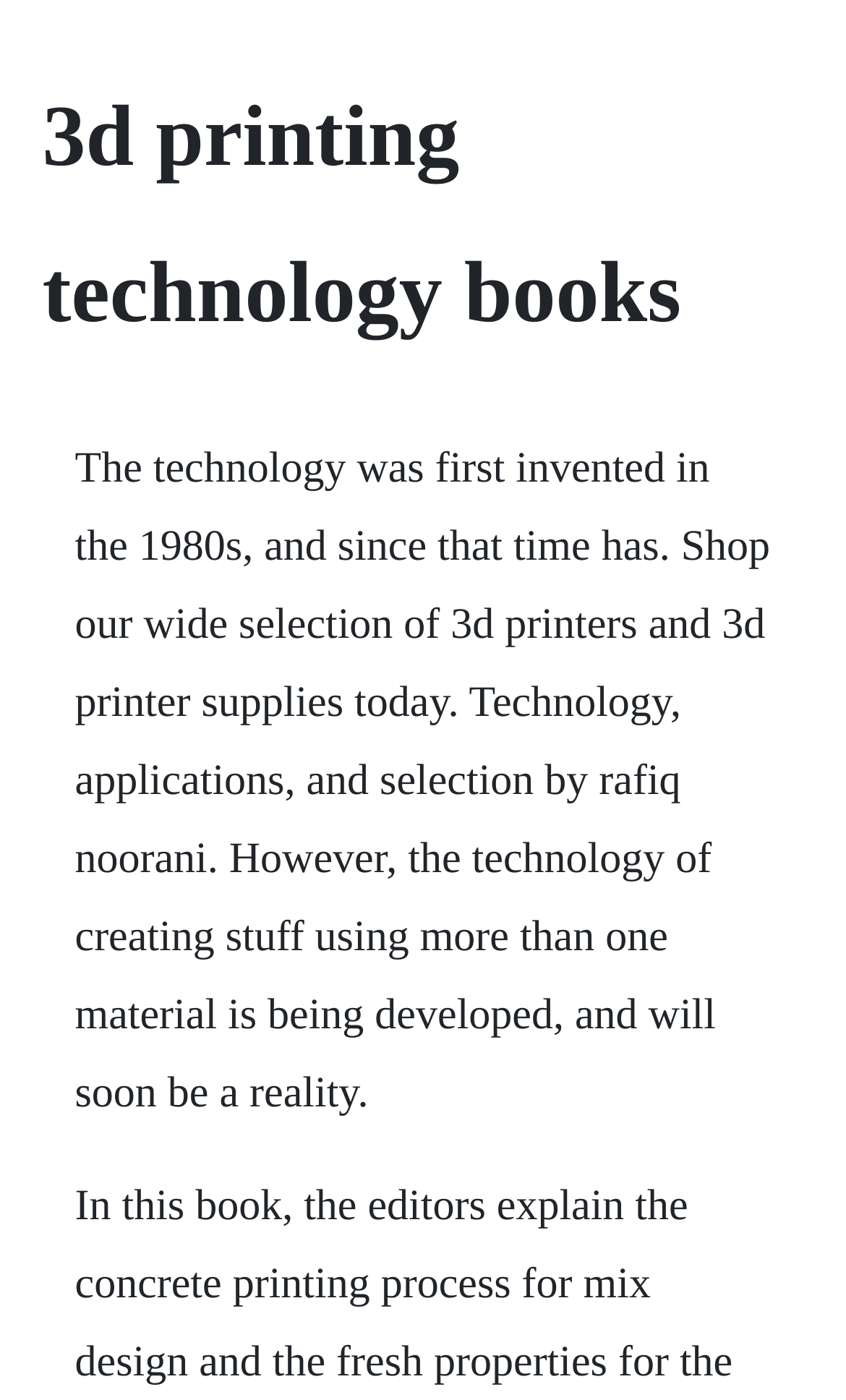Provide the text content of the webpage's main heading.

3d printing technology books